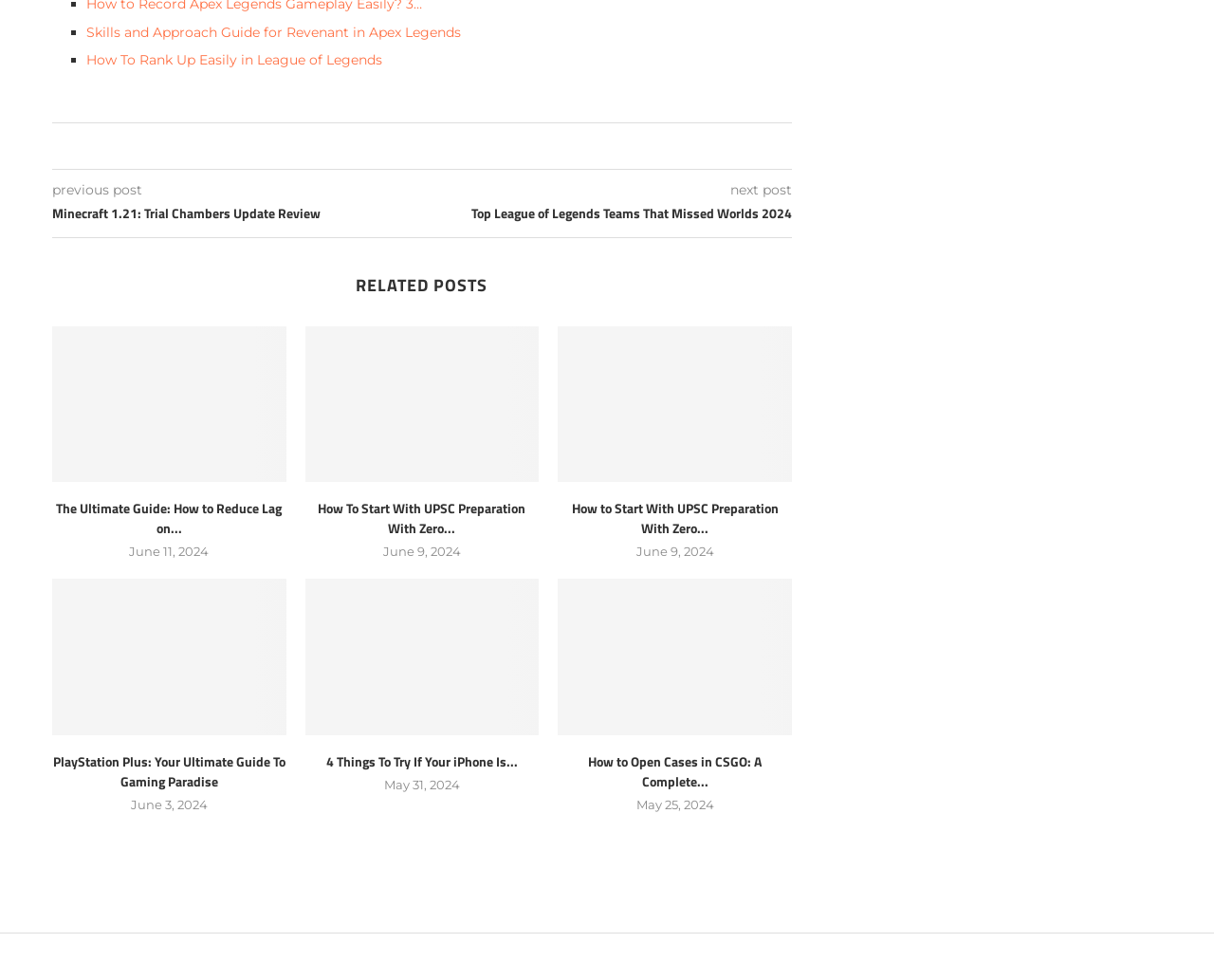Examine the screenshot and answer the question in as much detail as possible: How many gaming-related posts are listed under 'RELATED POSTS'?

I counted the number of link elements under the 'RELATED POSTS' heading element that are related to gaming, and found 4 links.